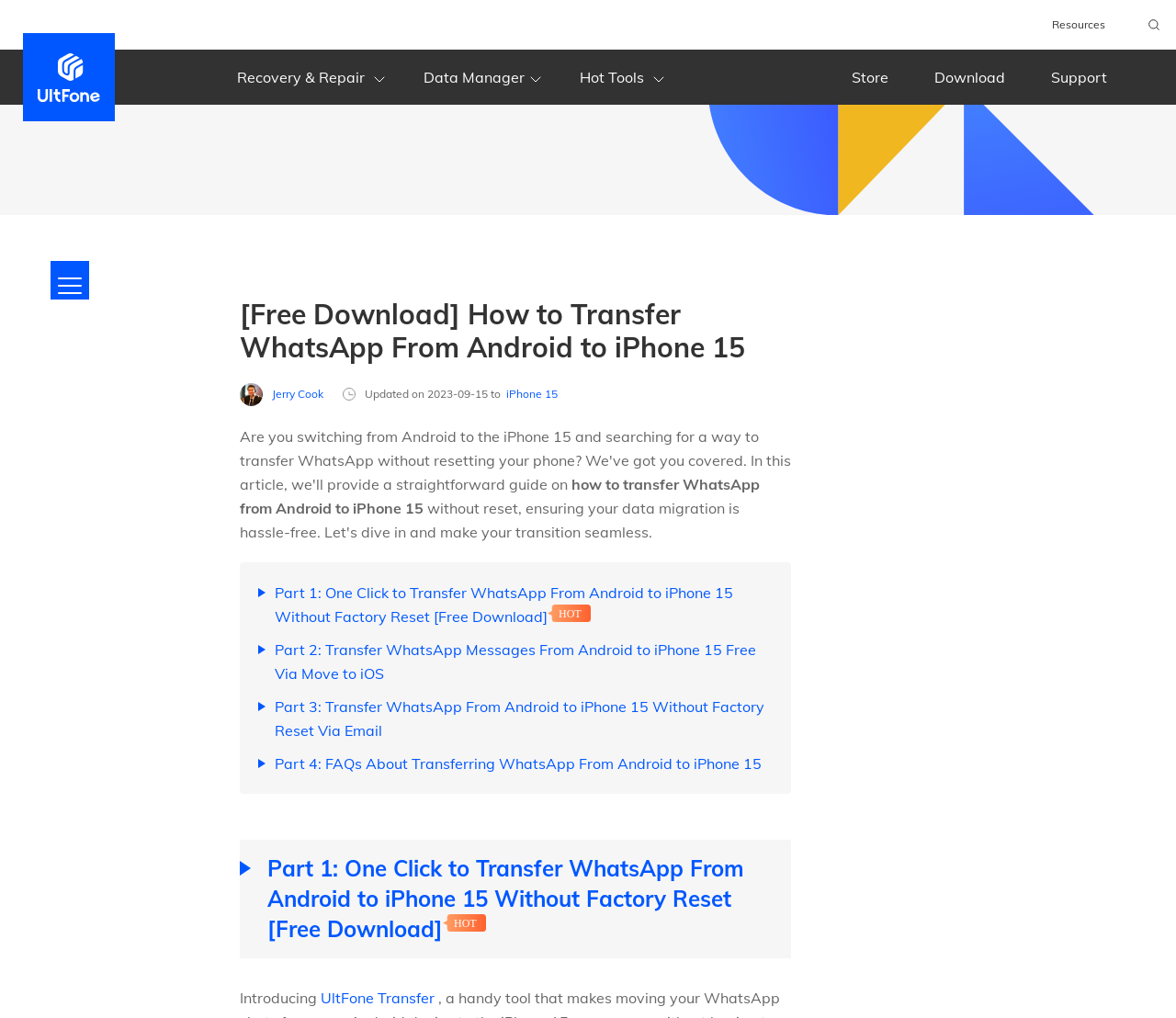Please determine the bounding box coordinates of the element to click in order to execute the following instruction: "Read Part 1: One Click to Transfer WhatsApp From Android to iPhone 15 Without Factory Reset". The coordinates should be four float numbers between 0 and 1, specified as [left, top, right, bottom].

[0.234, 0.574, 0.623, 0.615]